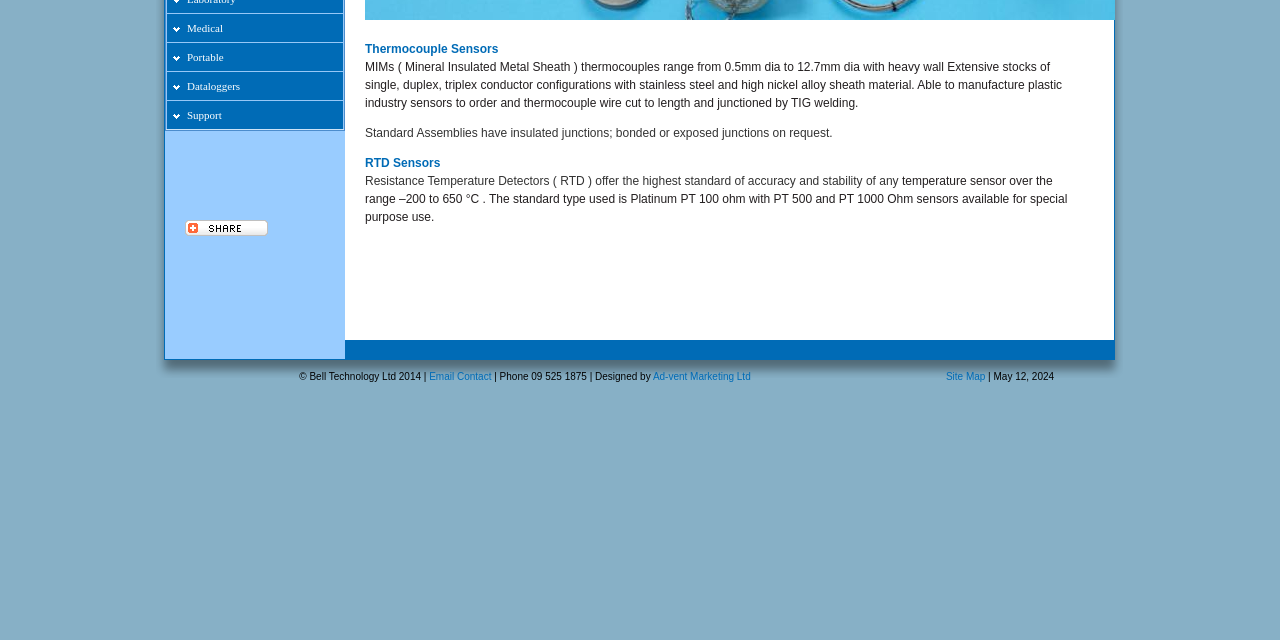Determine the bounding box coordinates of the UI element described below. Use the format (top-left x, top-left y, bottom-right x, bottom-right y) with floating point numbers between 0 and 1: Auto Titration | KEM

[0.141, 0.045, 0.269, 0.07]